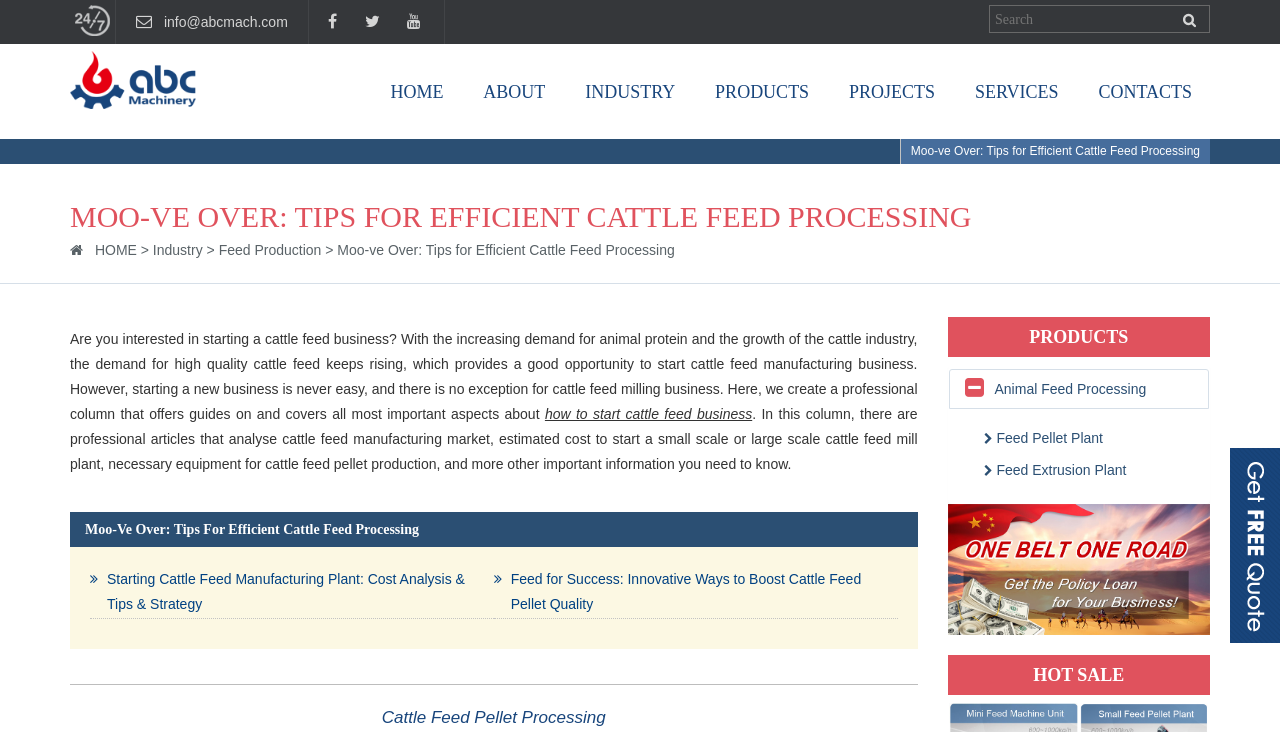Provide the bounding box coordinates of the HTML element this sentence describes: "parent_node: info@abcmach.com". The bounding box coordinates consist of four float numbers between 0 and 1, i.e., [left, top, right, bottom].

[0.312, 0.0, 0.348, 0.06]